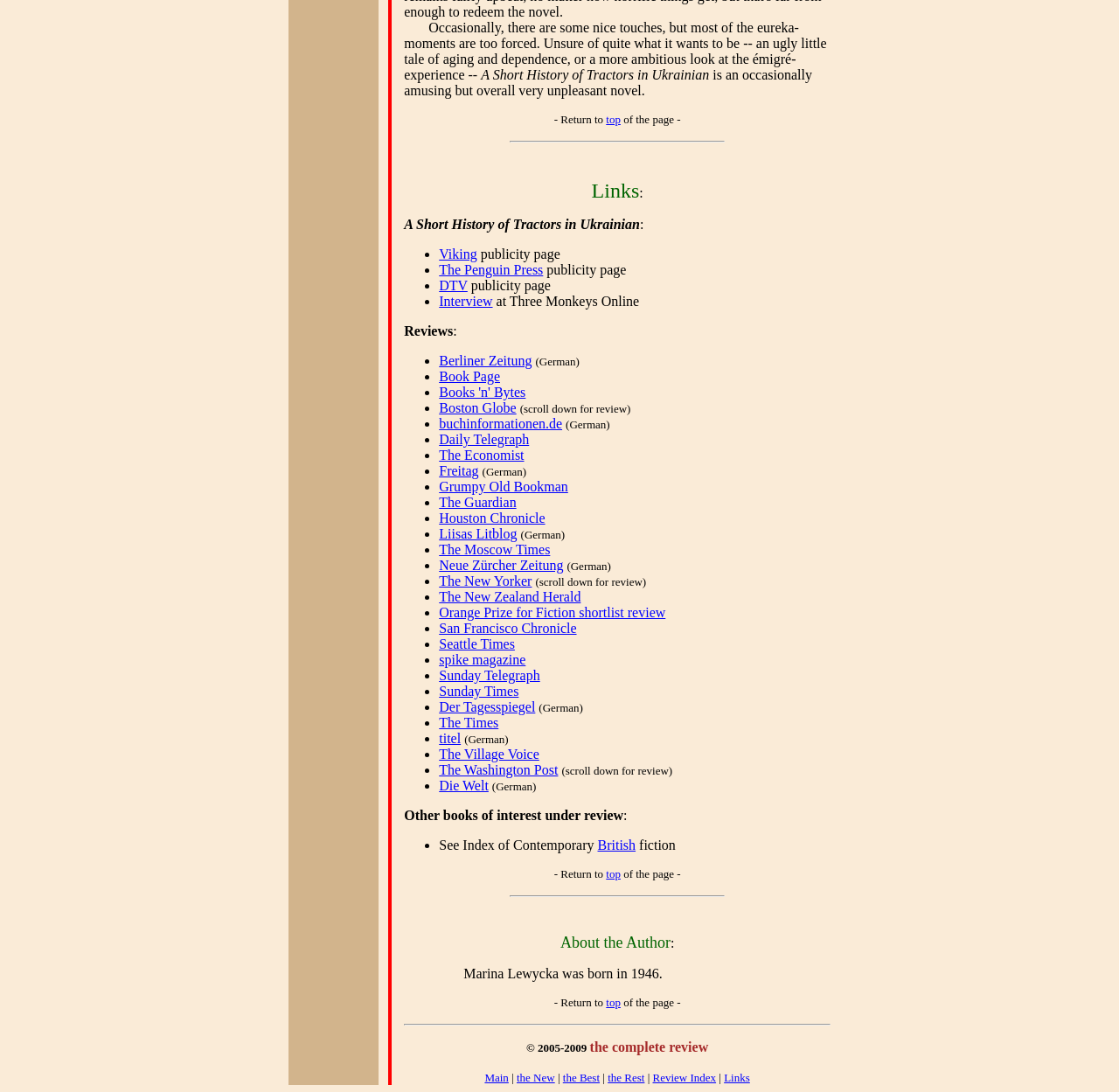Is the book reviewed in German?
Refer to the image and provide a one-word or short phrase answer.

Yes